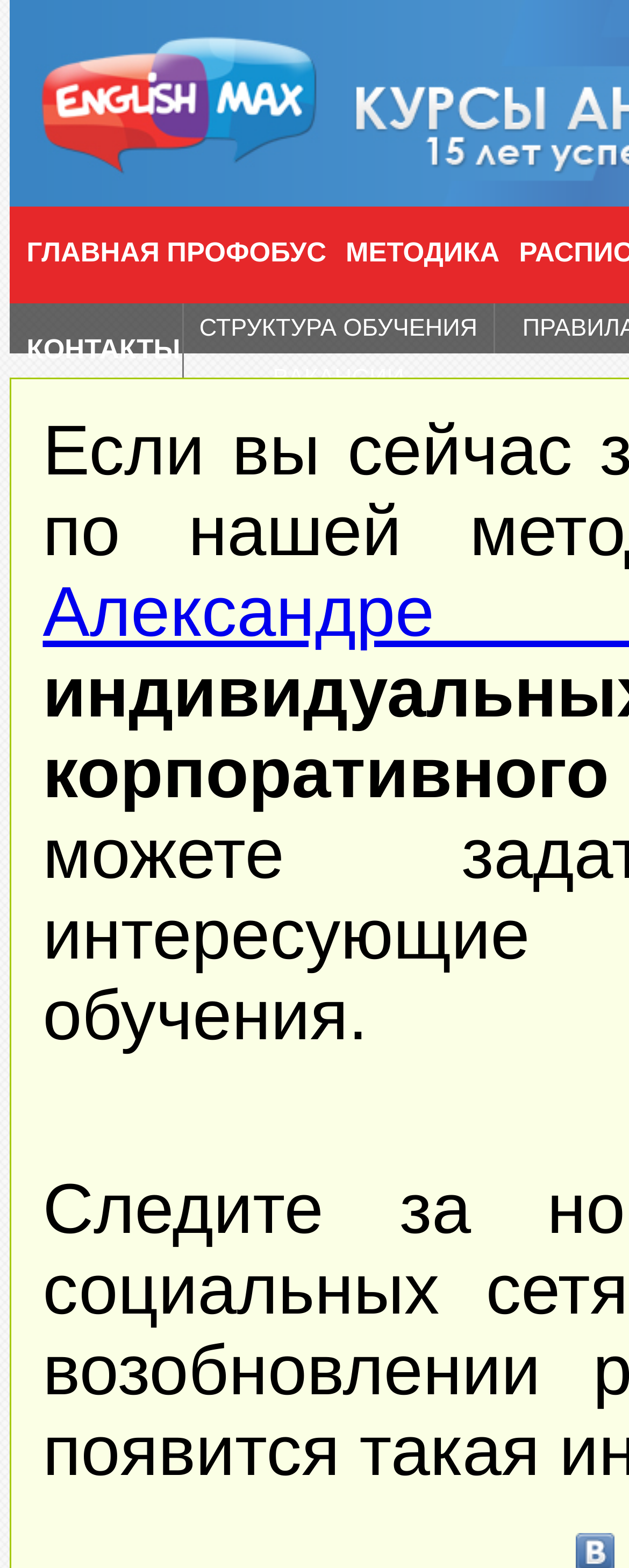Please answer the following question using a single word or phrase: 
What is the last link on the top row?

МЕТОДИКА